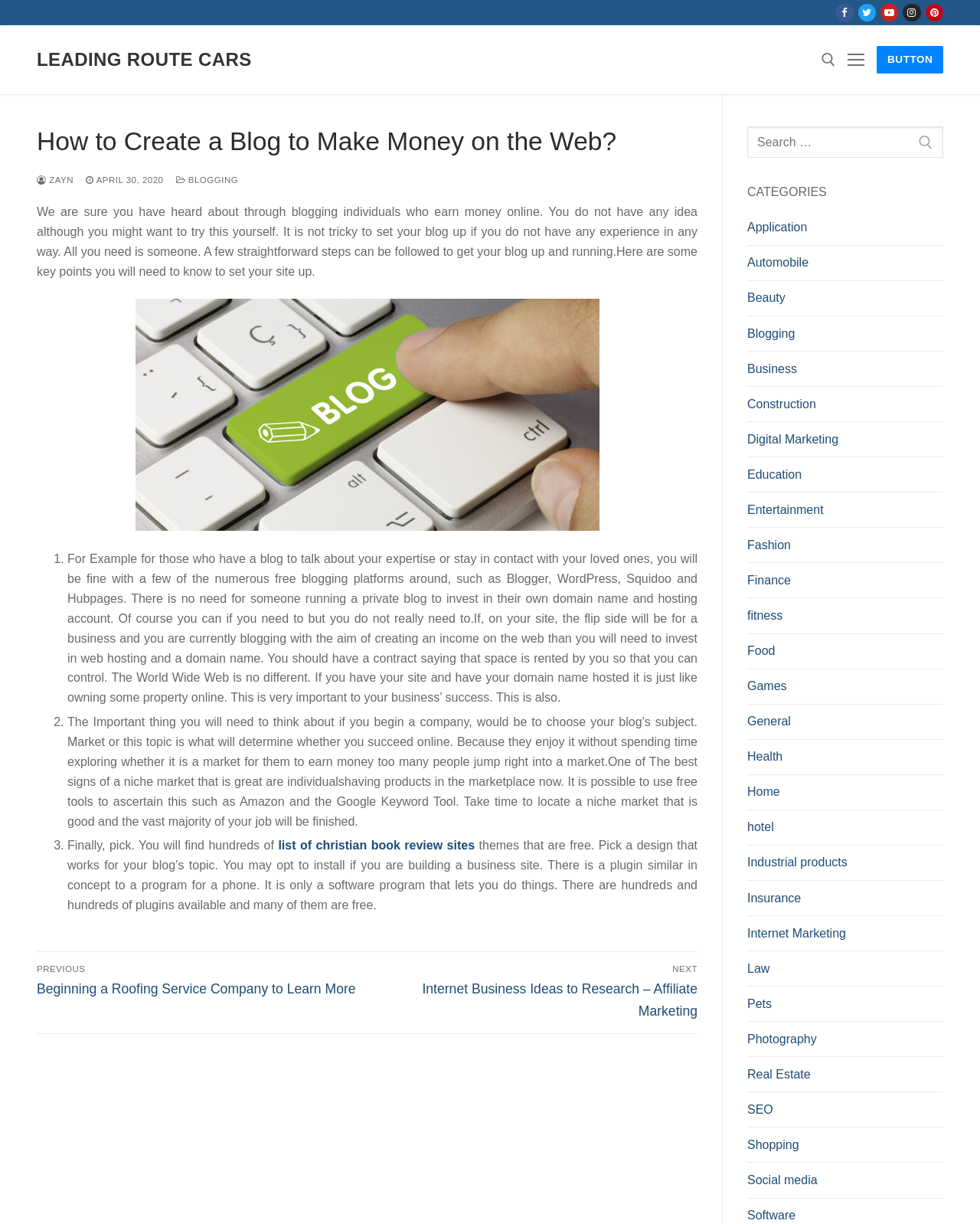Please respond to the question using a single word or phrase:
How many list markers are available in the blog post?

3